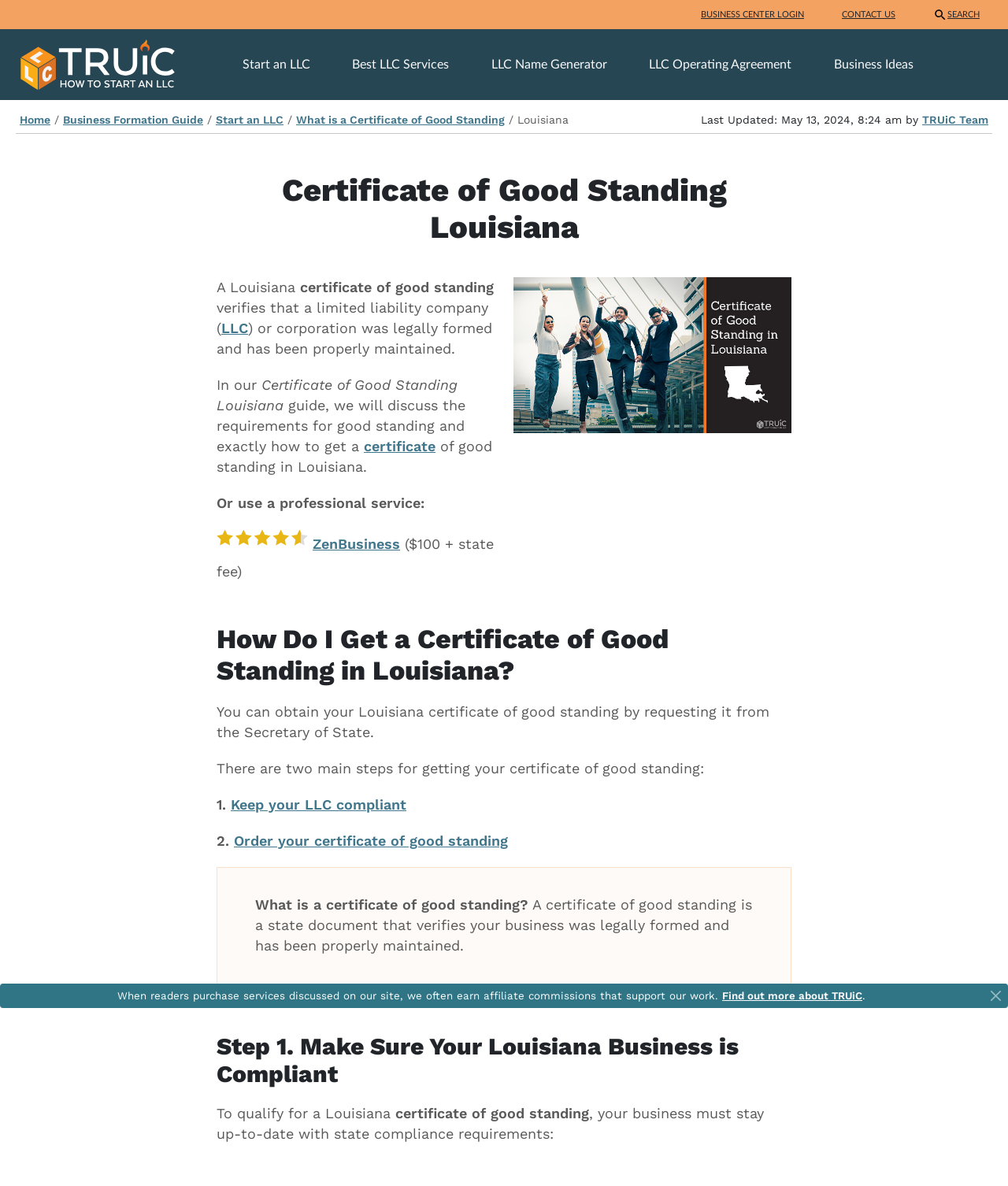Please mark the bounding box coordinates of the area that should be clicked to carry out the instruction: "Click on BUSINESS CENTER LOGIN".

[0.689, 0.0, 0.804, 0.025]